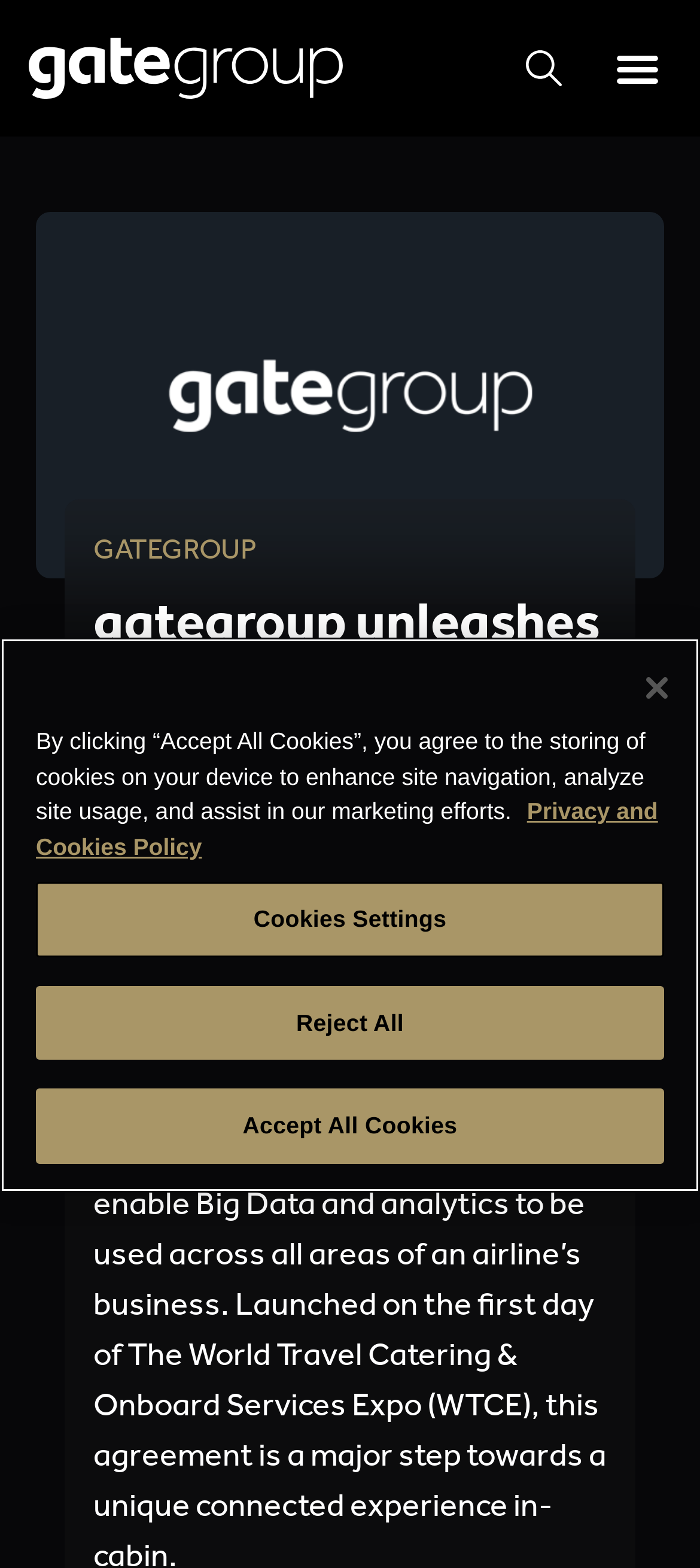Provide the bounding box coordinates of the HTML element described by the text: "Menu". The coordinates should be in the format [left, top, right, bottom] with values between 0 and 1.

[0.863, 0.022, 0.959, 0.065]